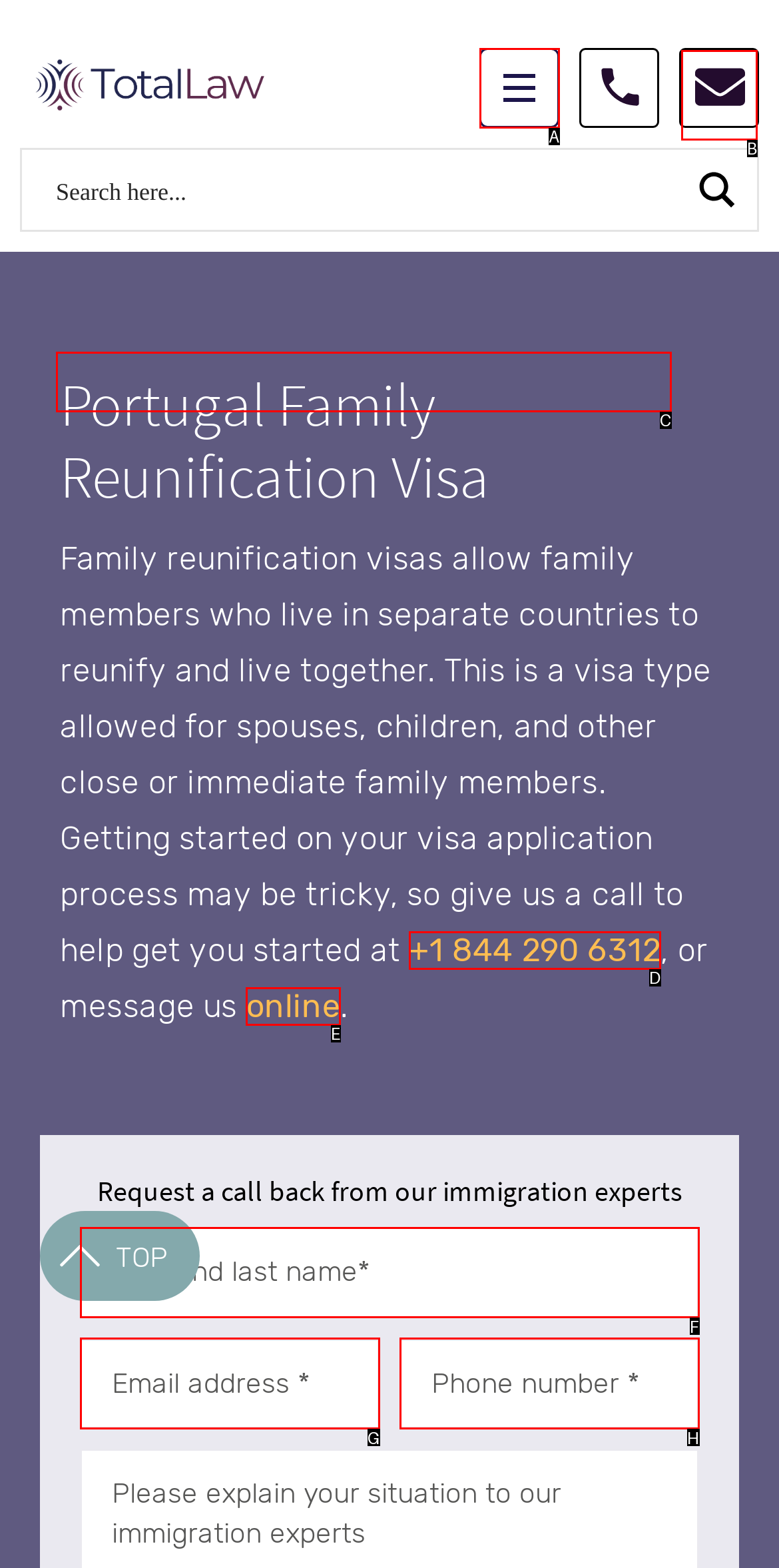Which HTML element among the options matches this description: Menu? Answer with the letter representing your choice.

A